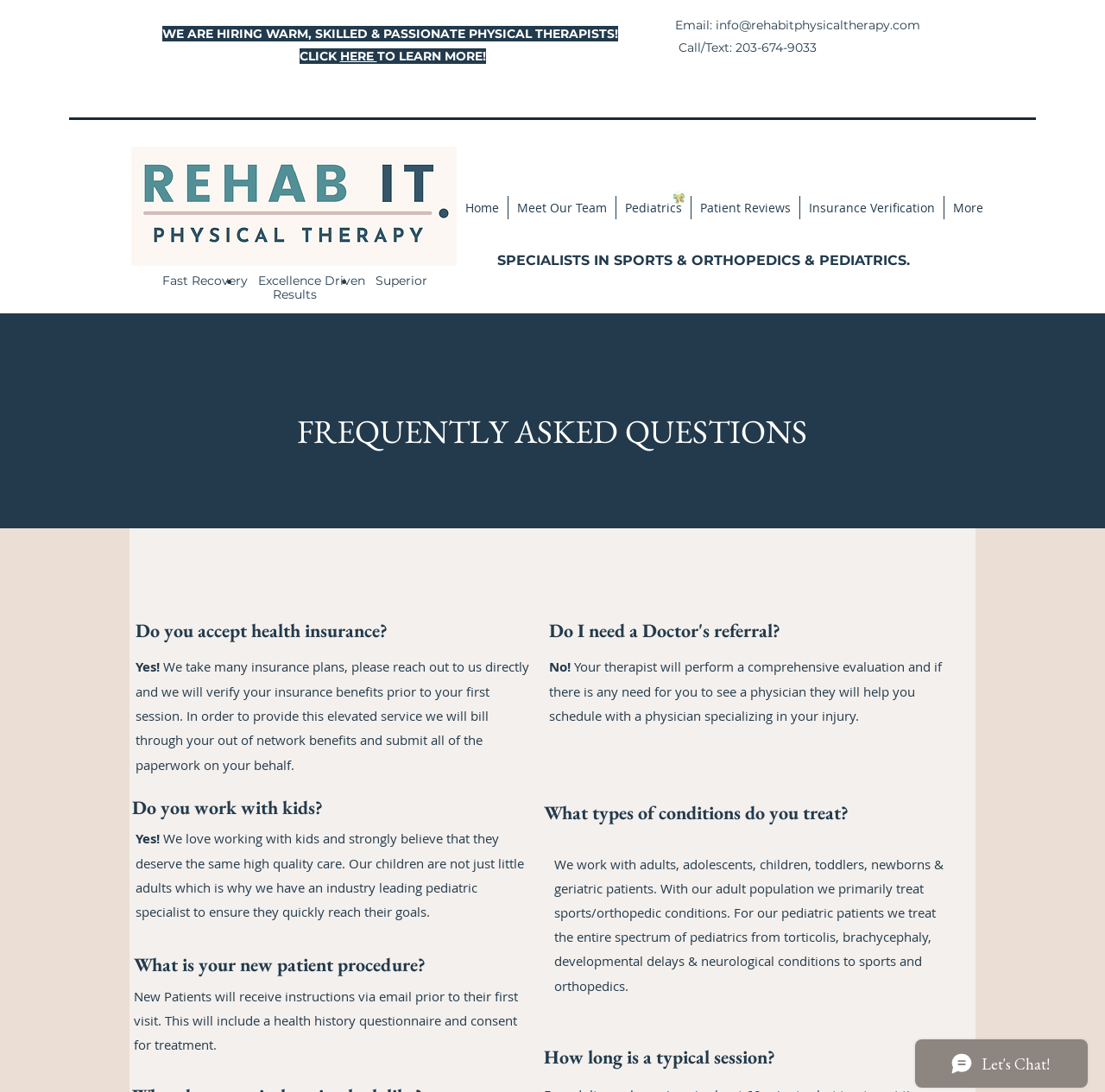Determine the bounding box coordinates of the element that should be clicked to execute the following command: "Read more about 'Patient Reviews'".

[0.625, 0.18, 0.723, 0.201]